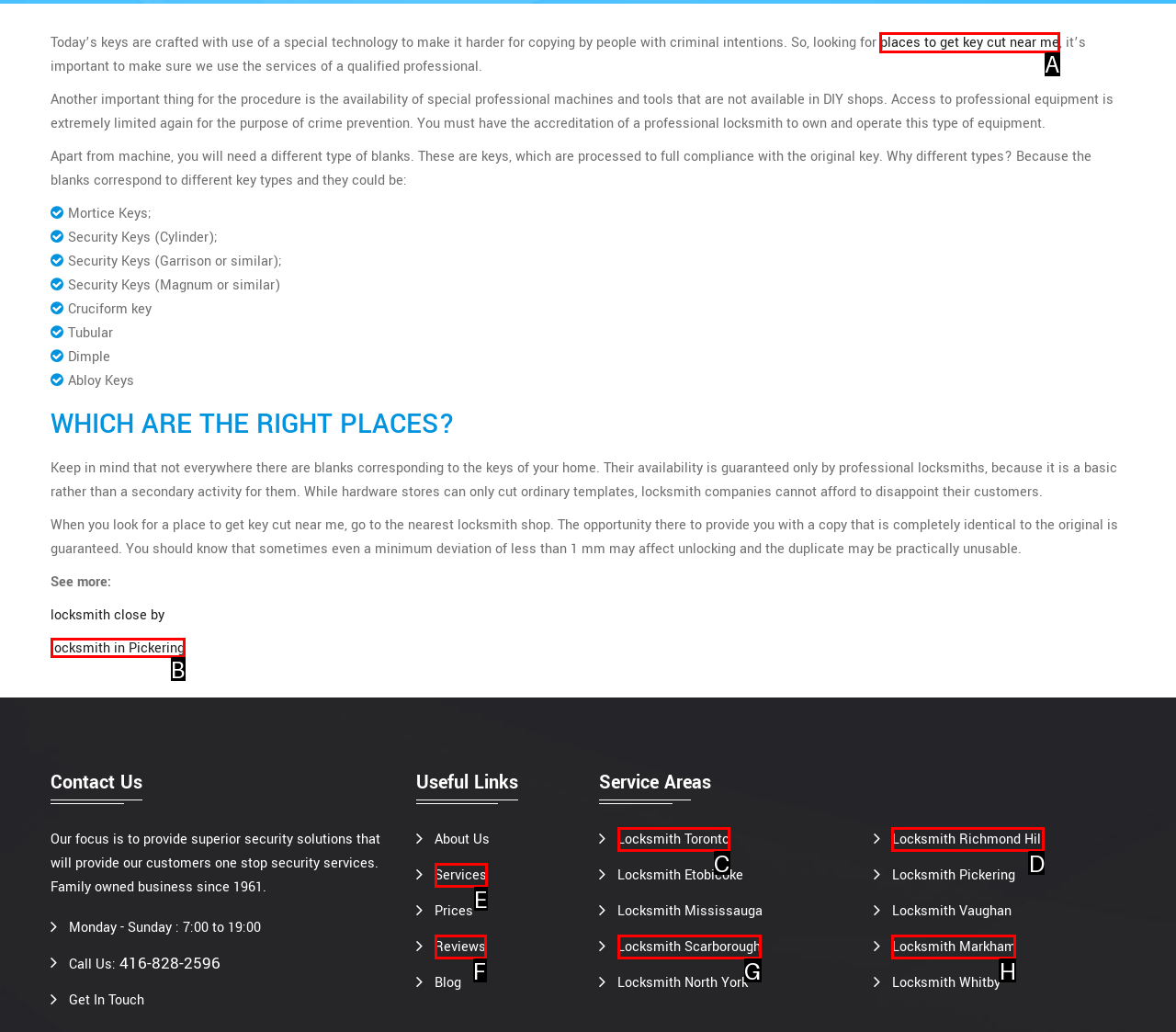Indicate the HTML element to be clicked to accomplish this task: click the link to get key cut near me Respond using the letter of the correct option.

A